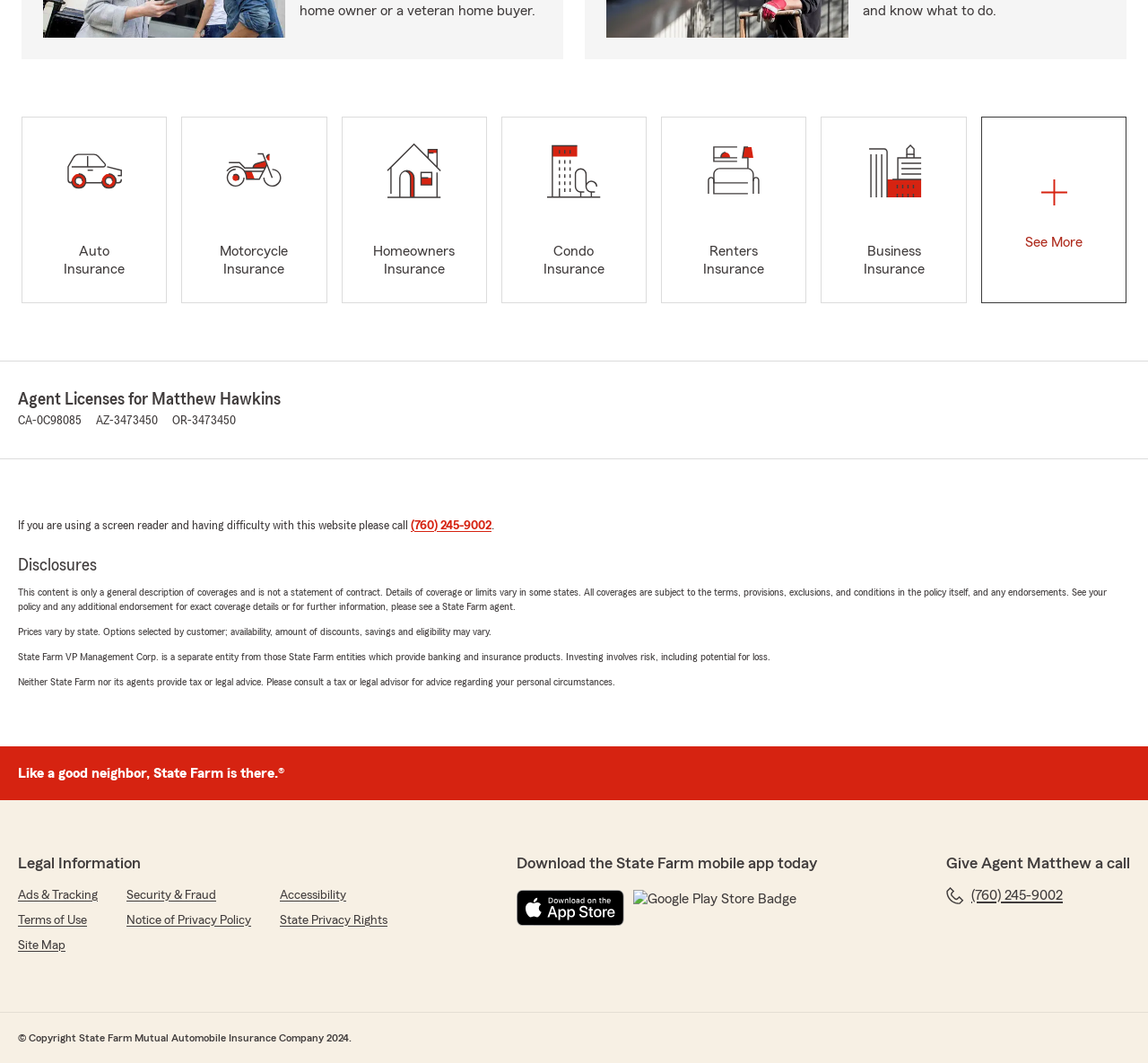Locate the bounding box coordinates of the area you need to click to fulfill this instruction: 'Download on the App Store'. The coordinates must be in the form of four float numbers ranging from 0 to 1: [left, top, right, bottom].

[0.45, 0.837, 0.543, 0.871]